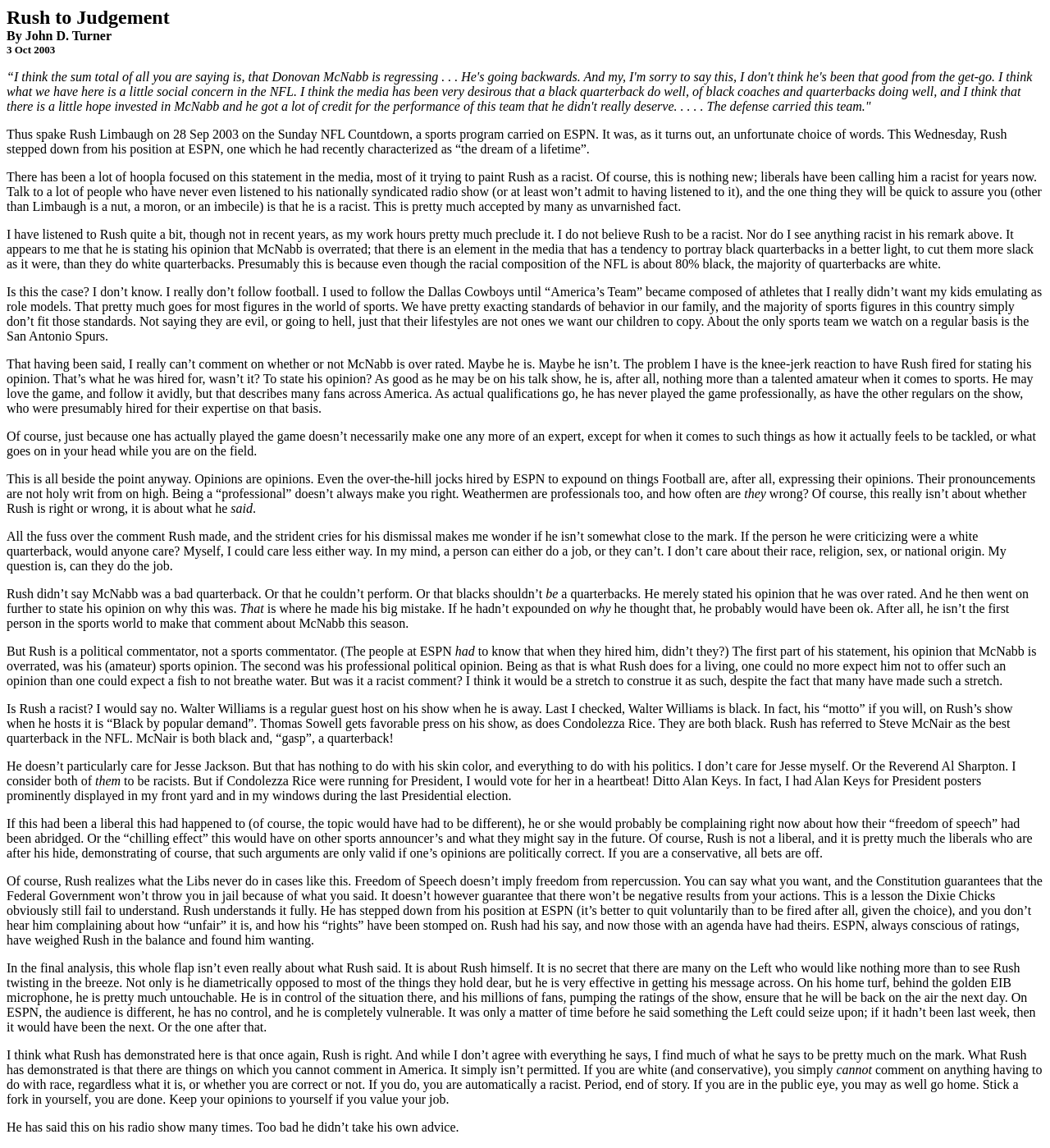Provide a brief response to the question below using one word or phrase:
Who is the author of the article?

John D. Turner